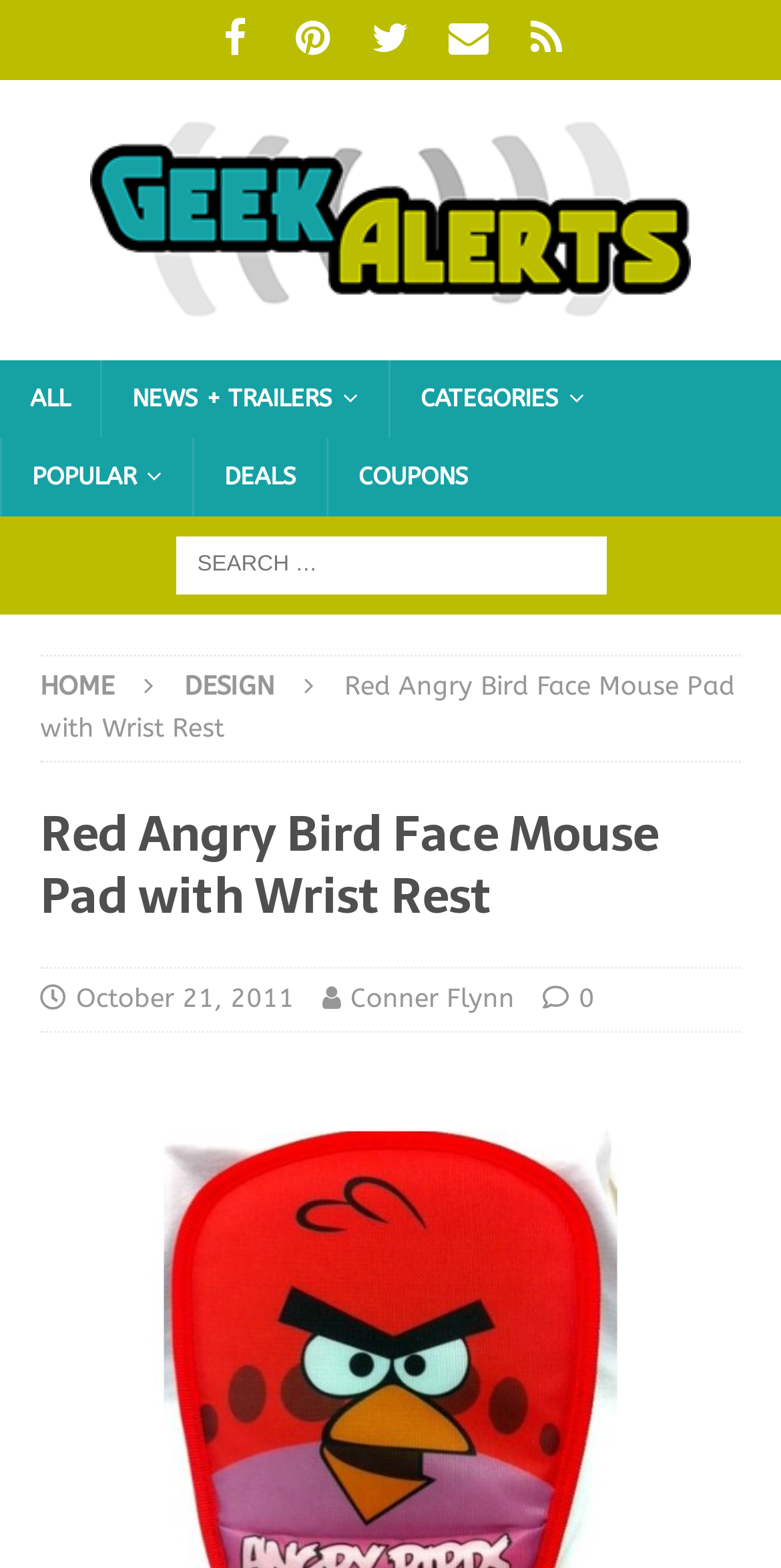Determine the bounding box coordinates for the HTML element mentioned in the following description: "Pinterest". The coordinates should be a list of four floats ranging from 0 to 1, represented as [left, top, right, bottom].

[0.355, 0.0, 0.445, 0.051]